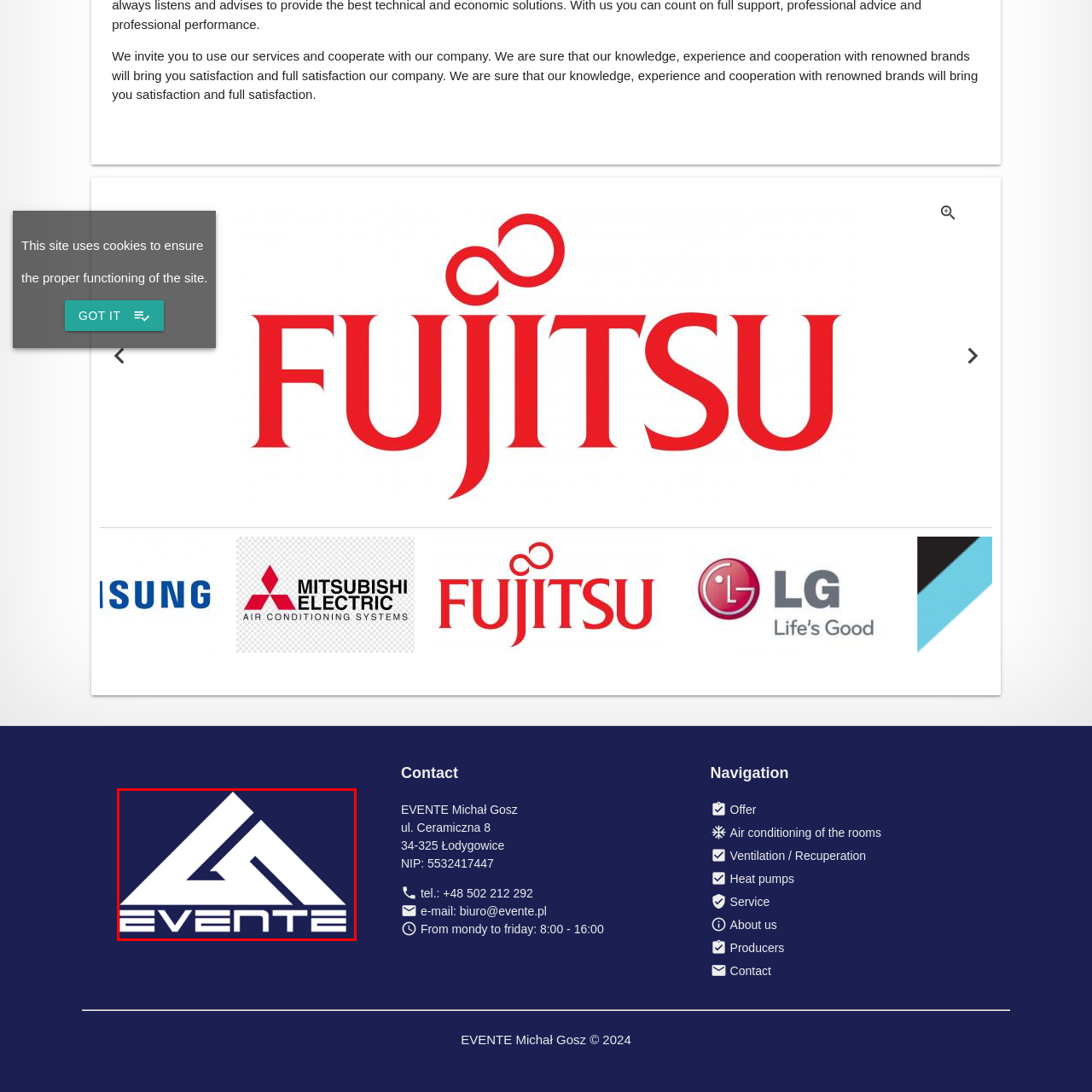How many triangular shapes are overlapping in the logo?  
Study the image enclosed by the red boundary and furnish a detailed answer based on the visual details observed in the image.

The logo of EVENTE features a stylized depiction of three overlapping triangular shapes that subtly form the letter 'E', creating a unique and distinct geometric design.